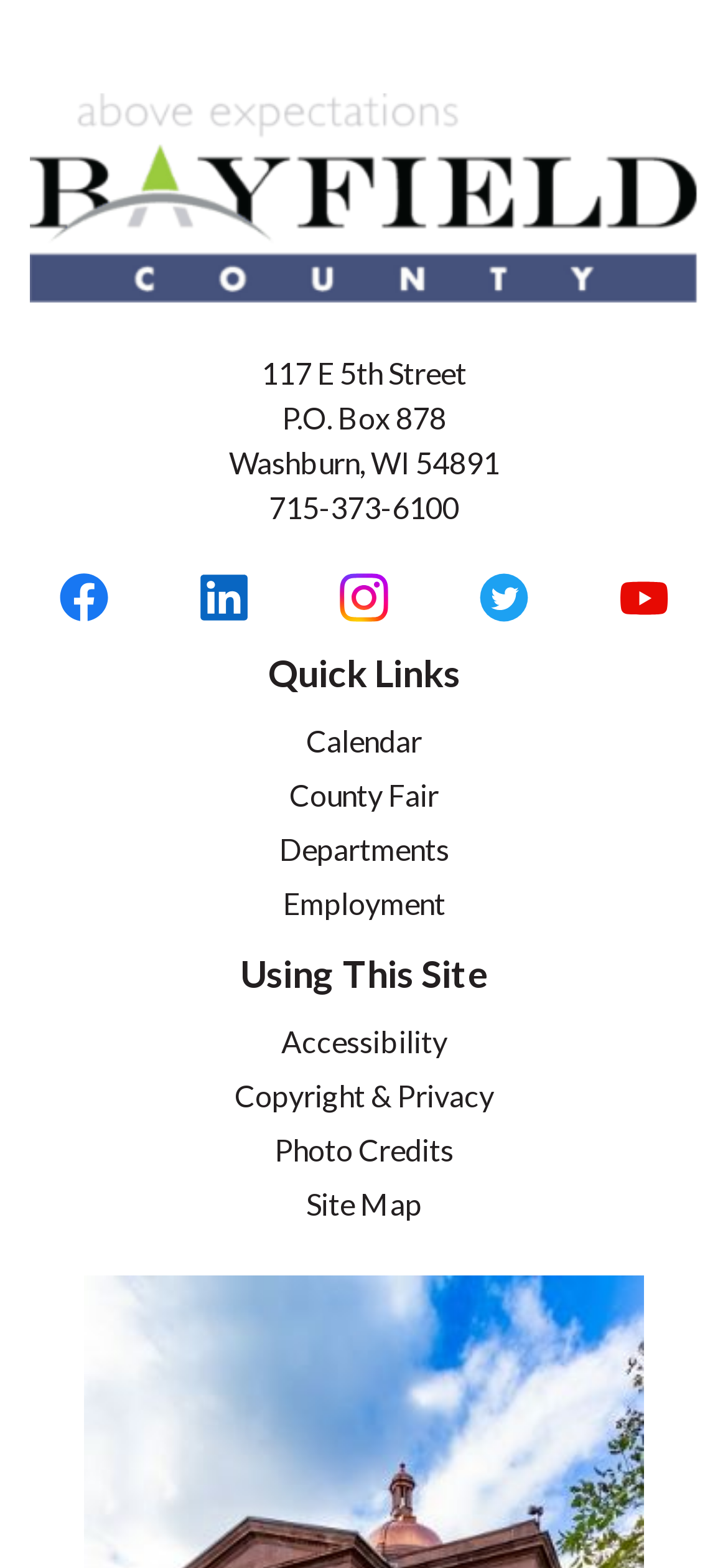Please pinpoint the bounding box coordinates for the region I should click to adhere to this instruction: "Check Accessibility".

[0.386, 0.653, 0.614, 0.676]